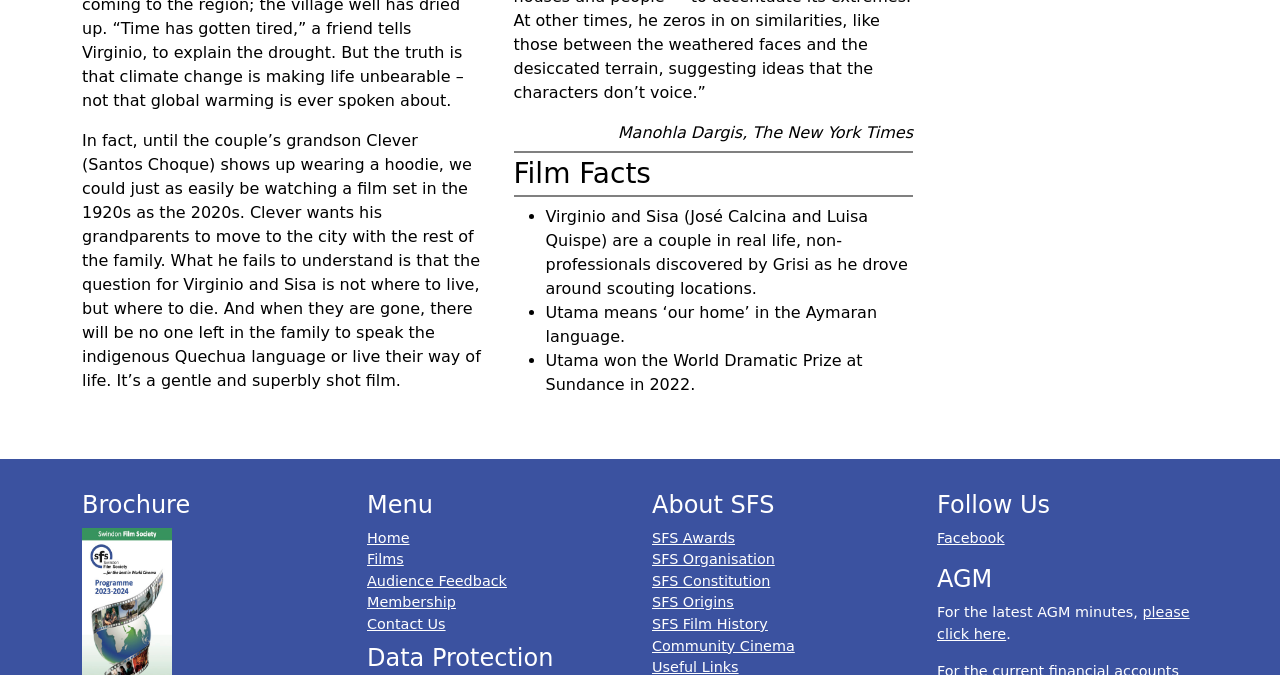Please reply to the following question with a single word or a short phrase:
What is the meaning of 'Utama' in the Aymaran language?

our home